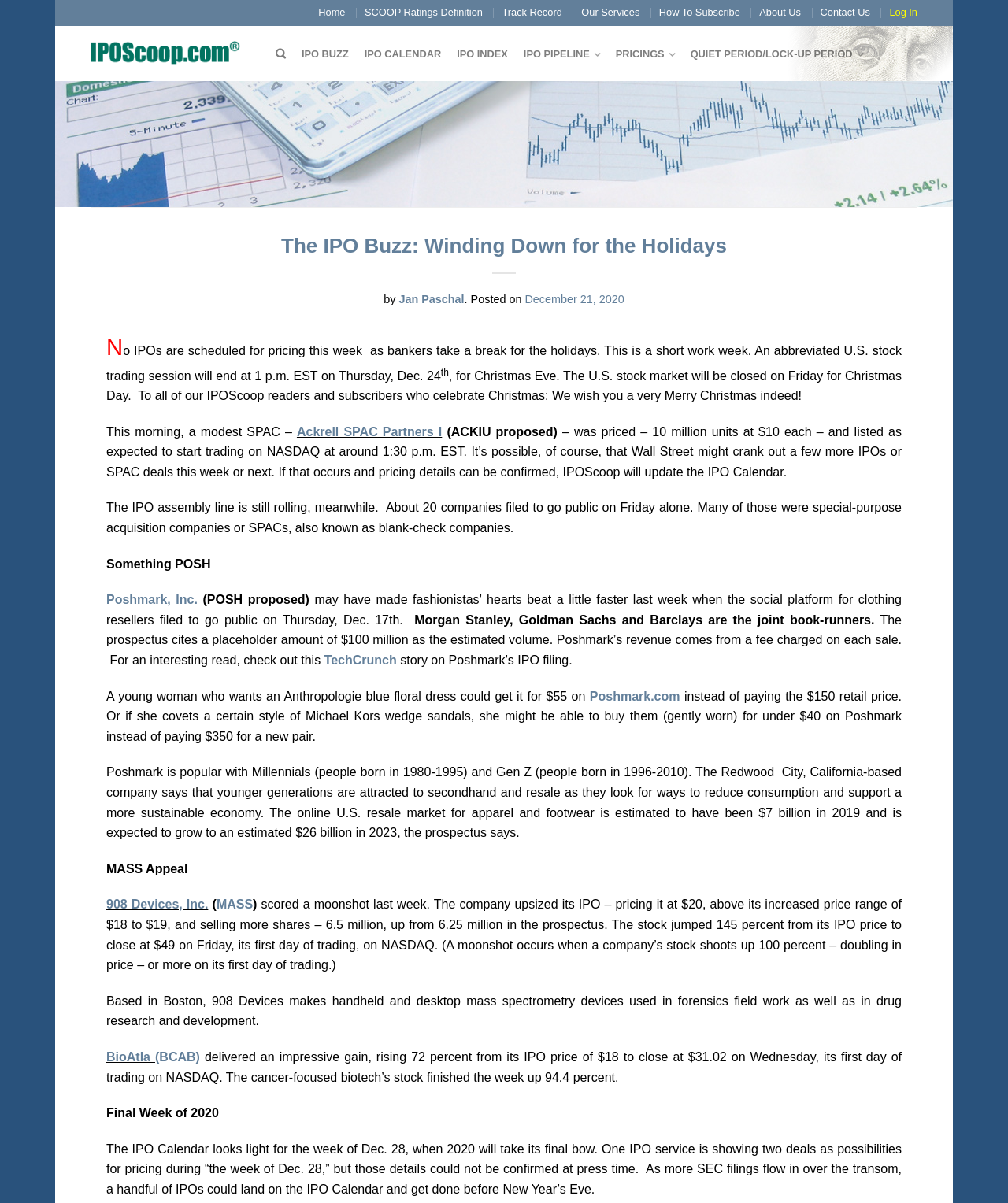Provide the bounding box coordinates for the area that should be clicked to complete the instruction: "Read the article about Back Bay Fit and back pain".

None